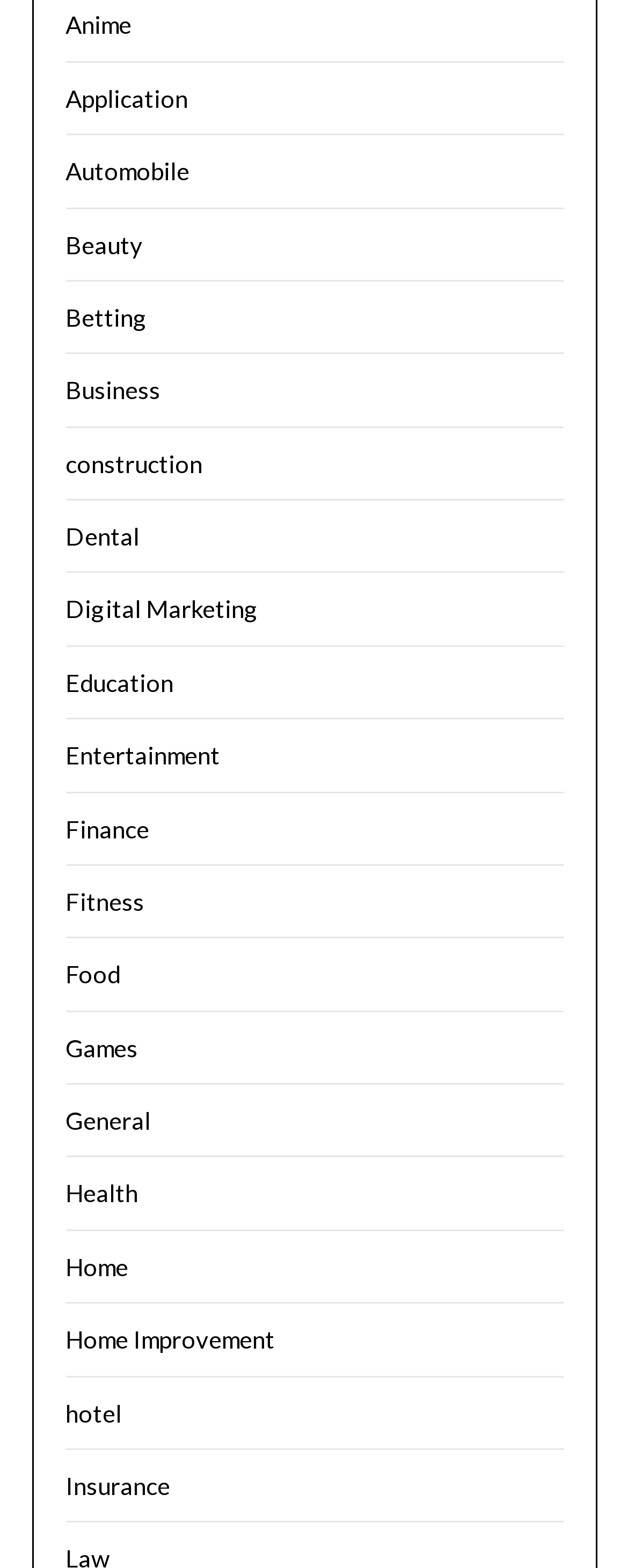Find the bounding box coordinates for the area that must be clicked to perform this action: "Explore Entertainment".

[0.104, 0.472, 0.35, 0.491]